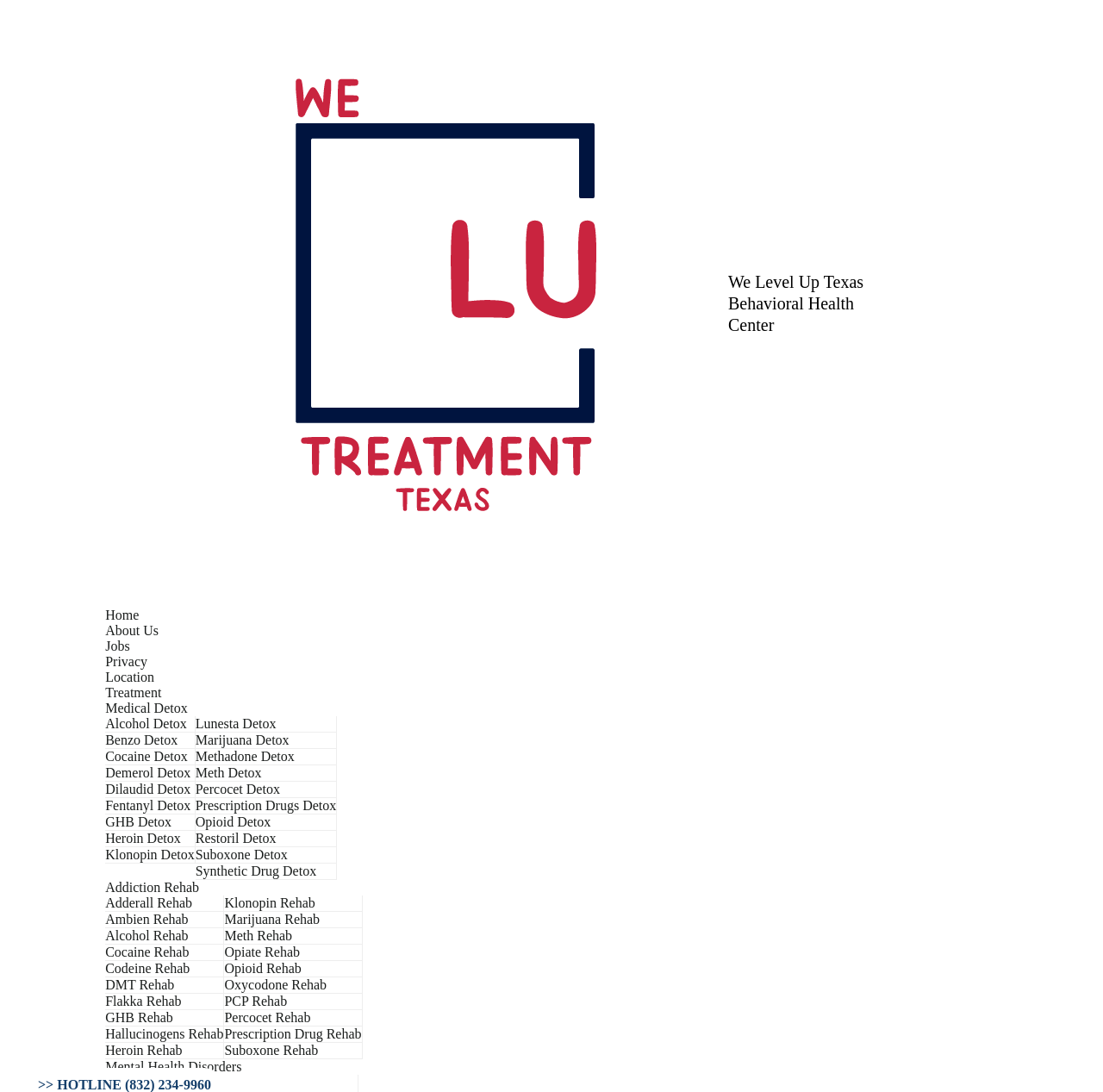Respond to the question with just a single word or phrase: 
What is the last item in the 'Addiction Rehab' menu?

ADHD